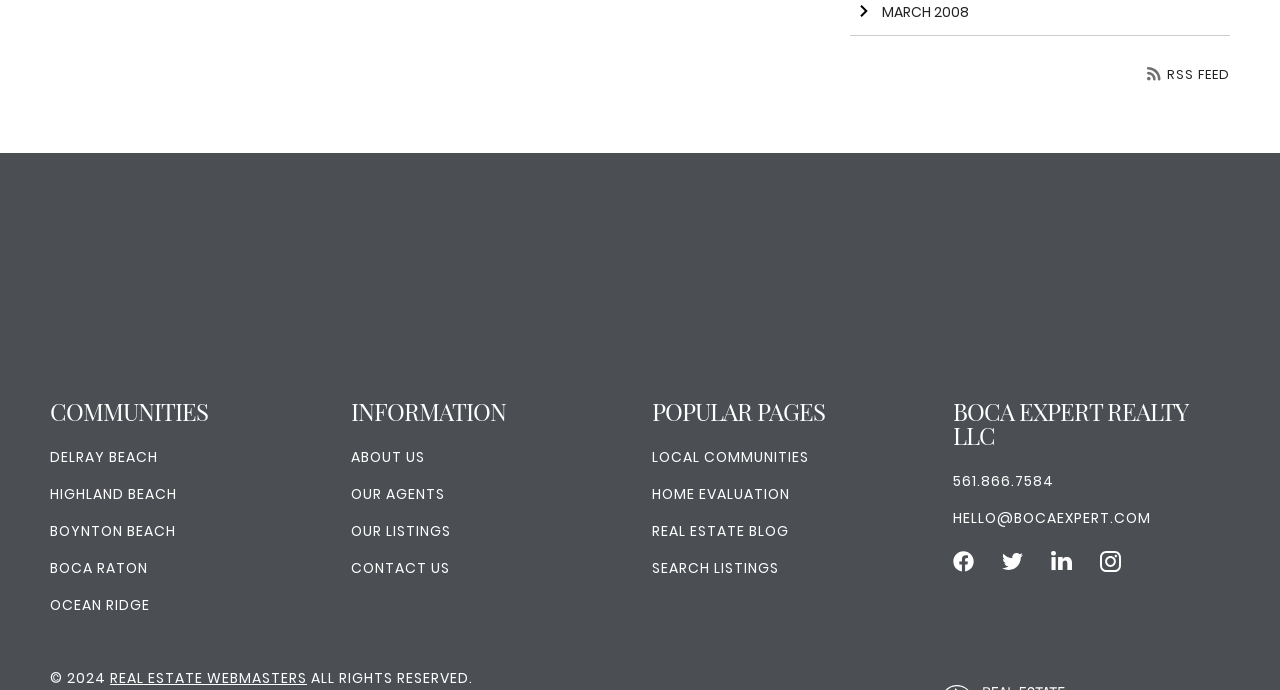Show the bounding box coordinates of the region that should be clicked to follow the instruction: "Follow us on Facebook."

[0.745, 0.797, 0.761, 0.828]